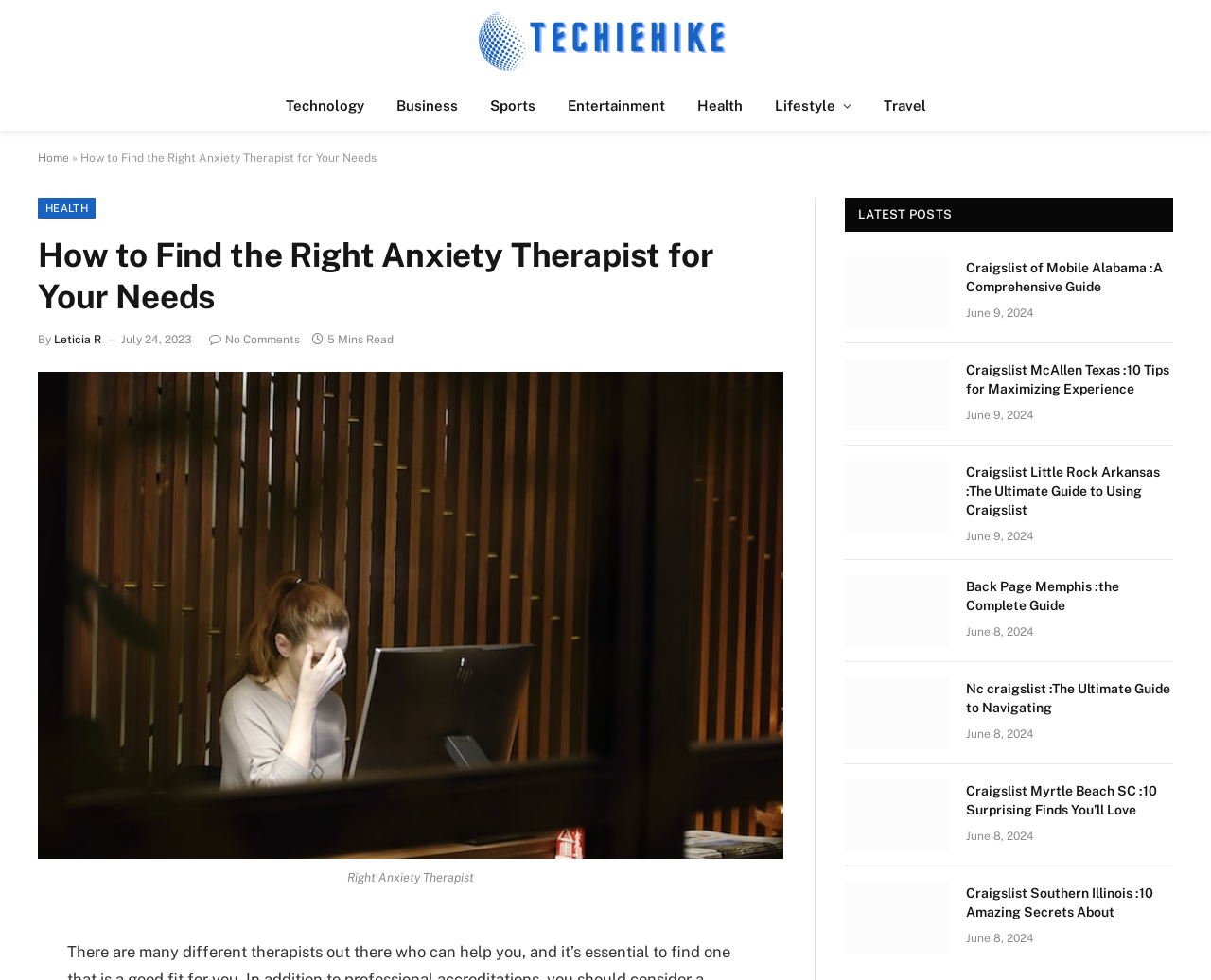Predict the bounding box for the UI component with the following description: "Leticia R".

[0.045, 0.34, 0.084, 0.353]